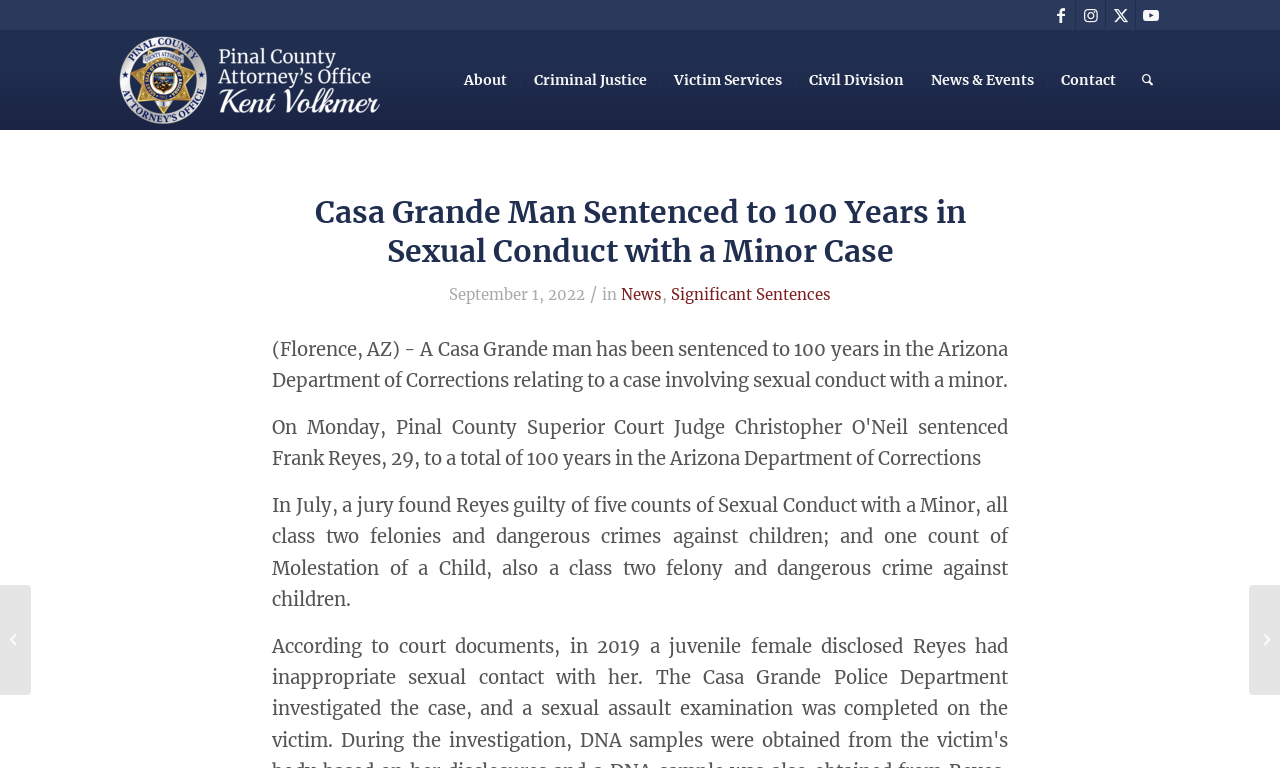Highlight the bounding box coordinates of the element that should be clicked to carry out the following instruction: "Read about the Casa Grande Man Sentenced to 100 Years in Sexual Conduct with a Minor Case". The coordinates must be given as four float numbers ranging from 0 to 1, i.e., [left, top, right, bottom].

[0.212, 0.232, 0.788, 0.374]